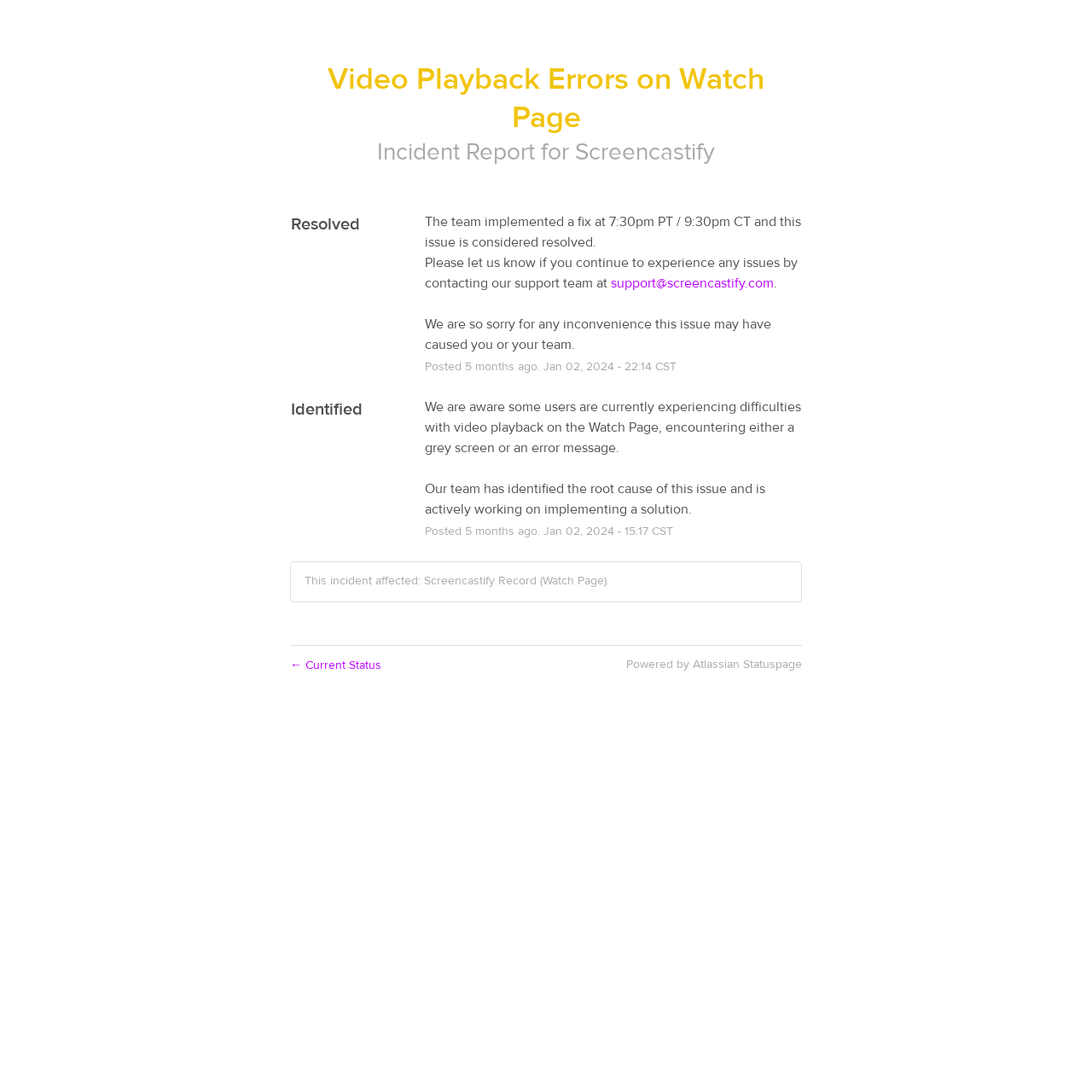Please locate the UI element described by "← Current Status" and provide its bounding box coordinates.

[0.266, 0.602, 0.349, 0.616]